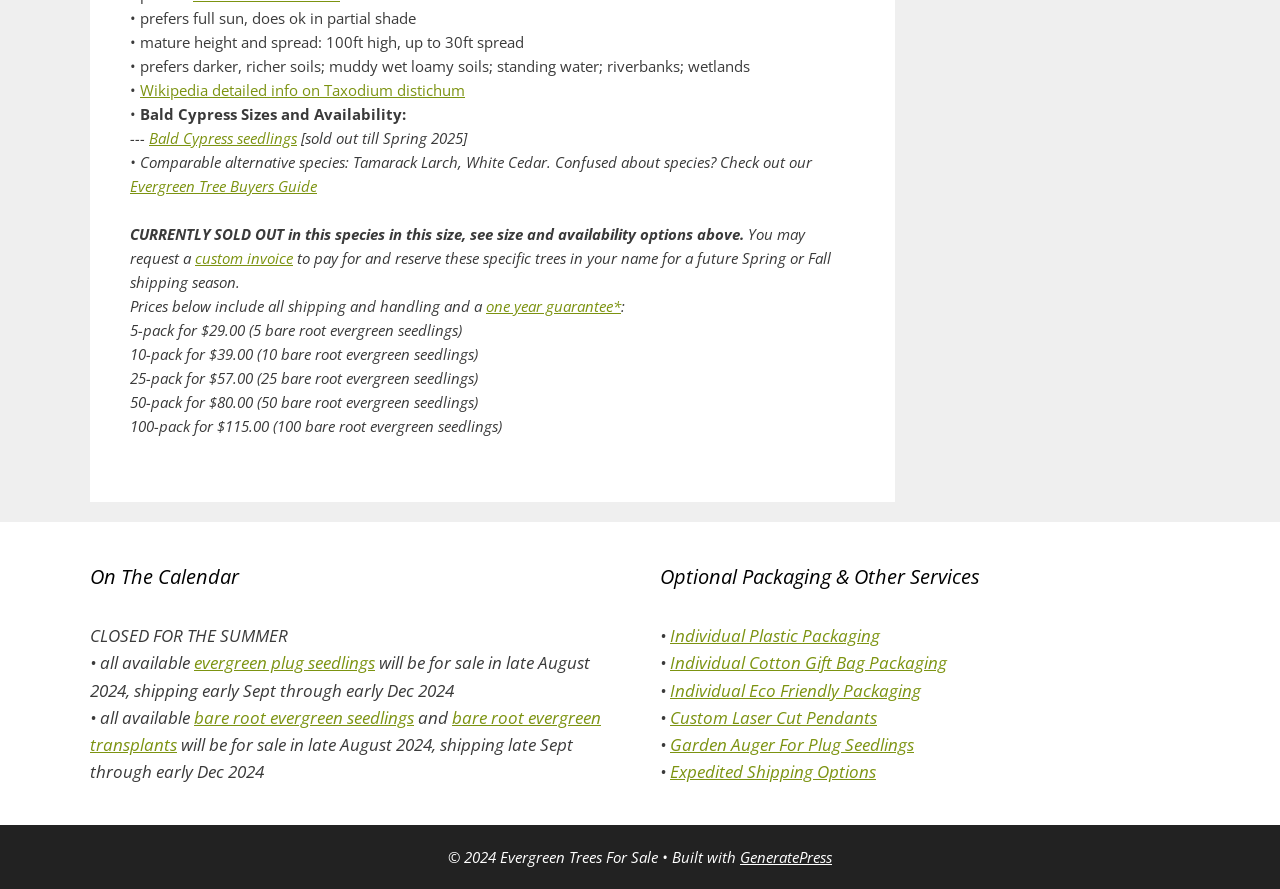What is the price of a 10-pack of bare root evergreen seedlings?
Provide an in-depth and detailed answer to the question.

The webpage lists the prices of different packs of bare root evergreen seedlings, including a 10-pack for $39.00, as shown in the pricing section.